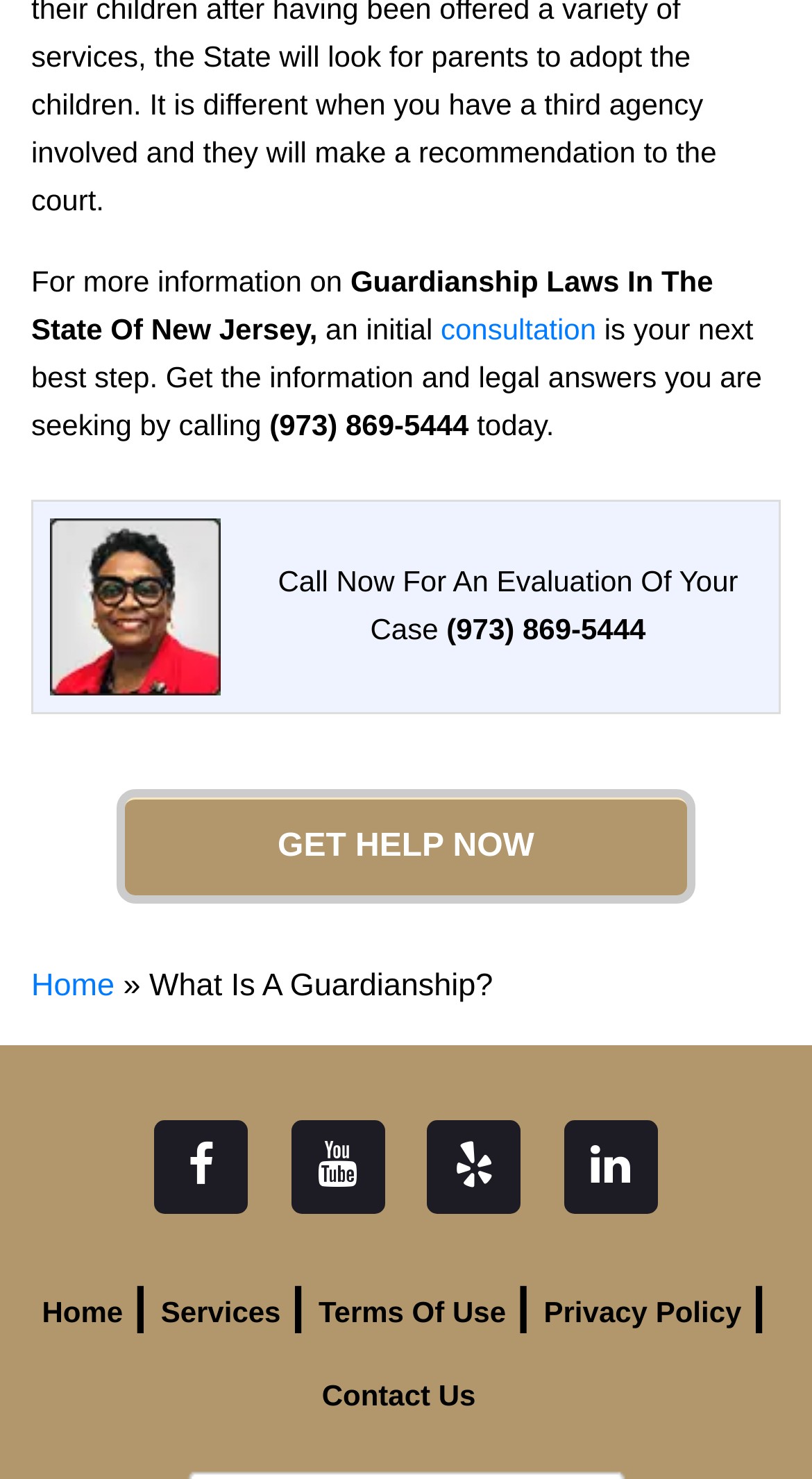Identify the bounding box coordinates for the UI element that matches this description: "Home".

[0.038, 0.654, 0.141, 0.678]